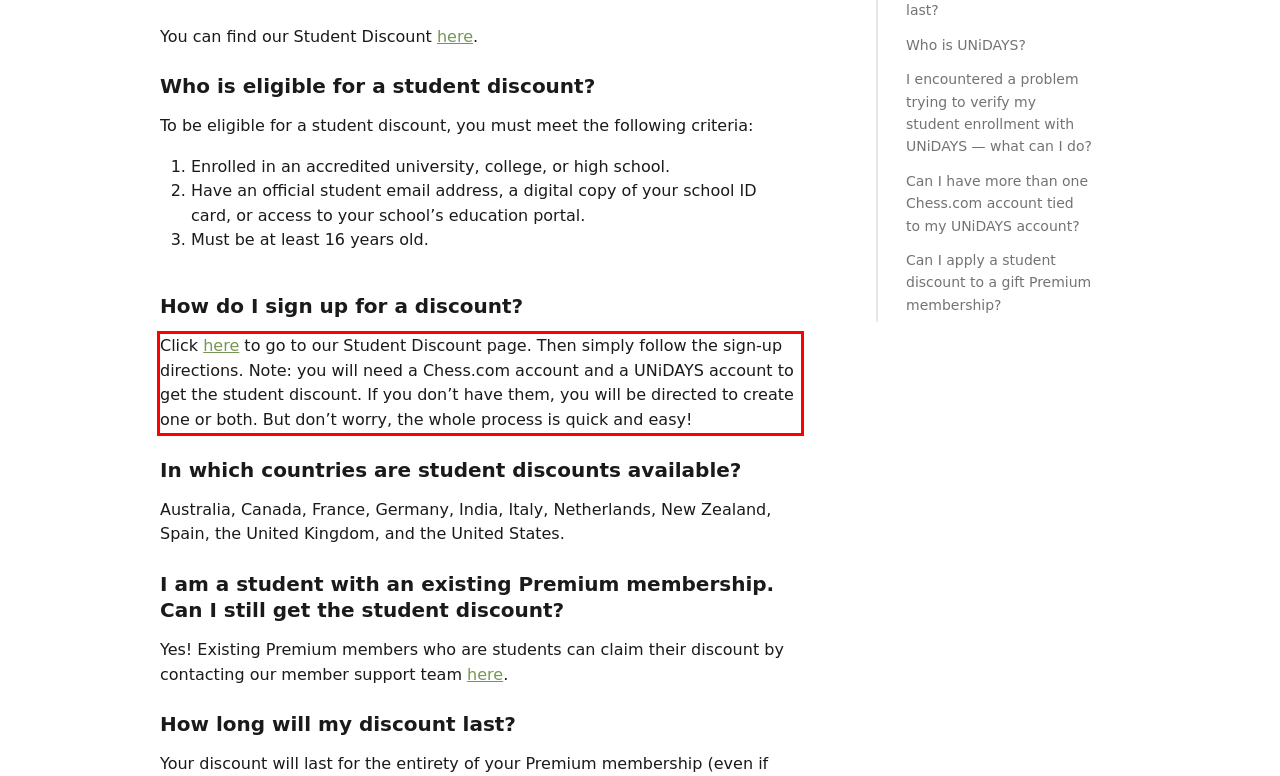Please examine the screenshot of the webpage and read the text present within the red rectangle bounding box.

Click here to go to our Student Discount page. Then simply follow the sign-up directions. Note: you will need a Chess.com account and a UNiDAYS account to get the student discount. If you don’t have them, you will be directed to create one or both. But don’t worry, the whole process is quick and easy!